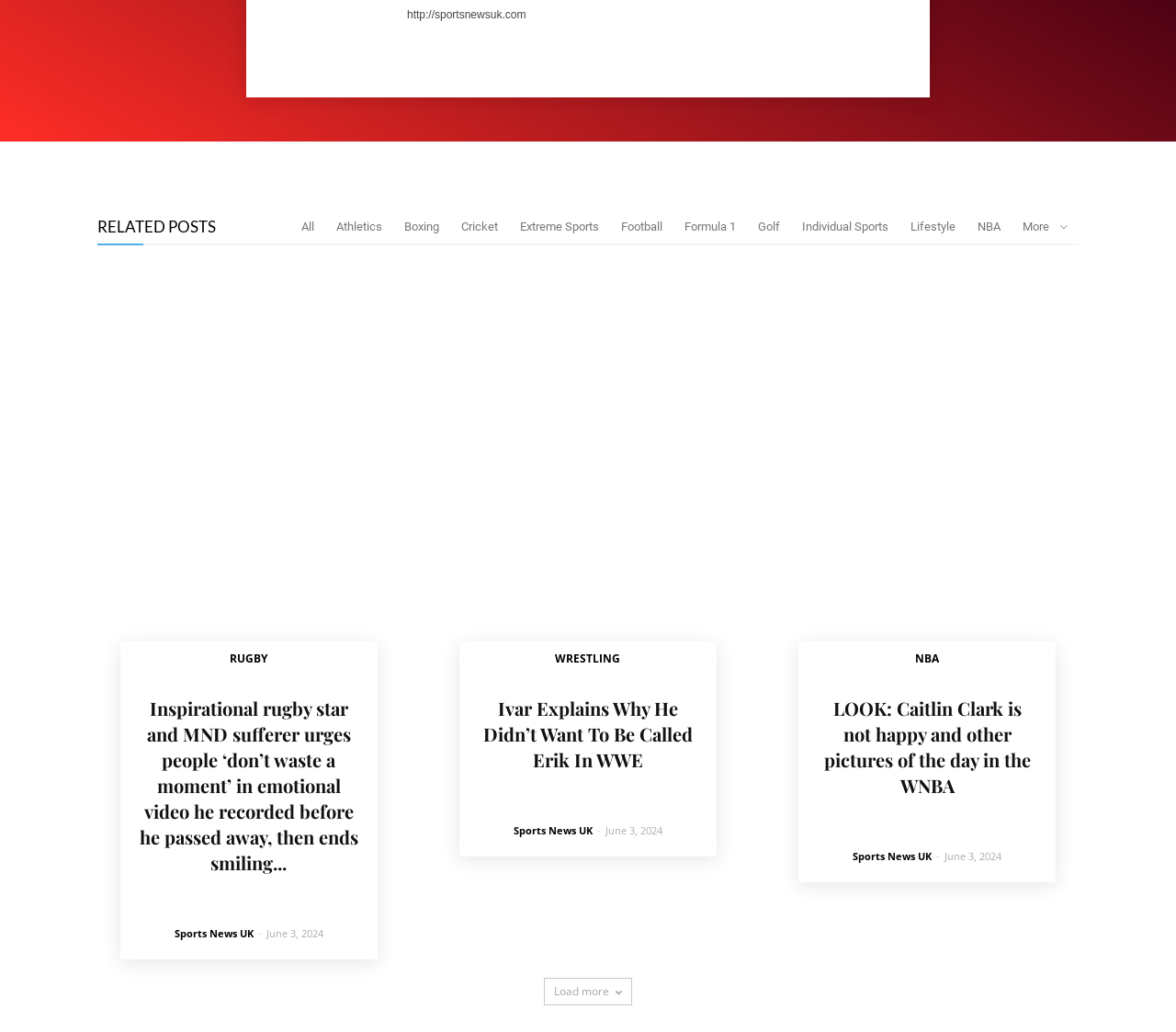Using the description "Lifestyle", locate and provide the bounding box of the UI element.

[0.774, 0.213, 0.812, 0.226]